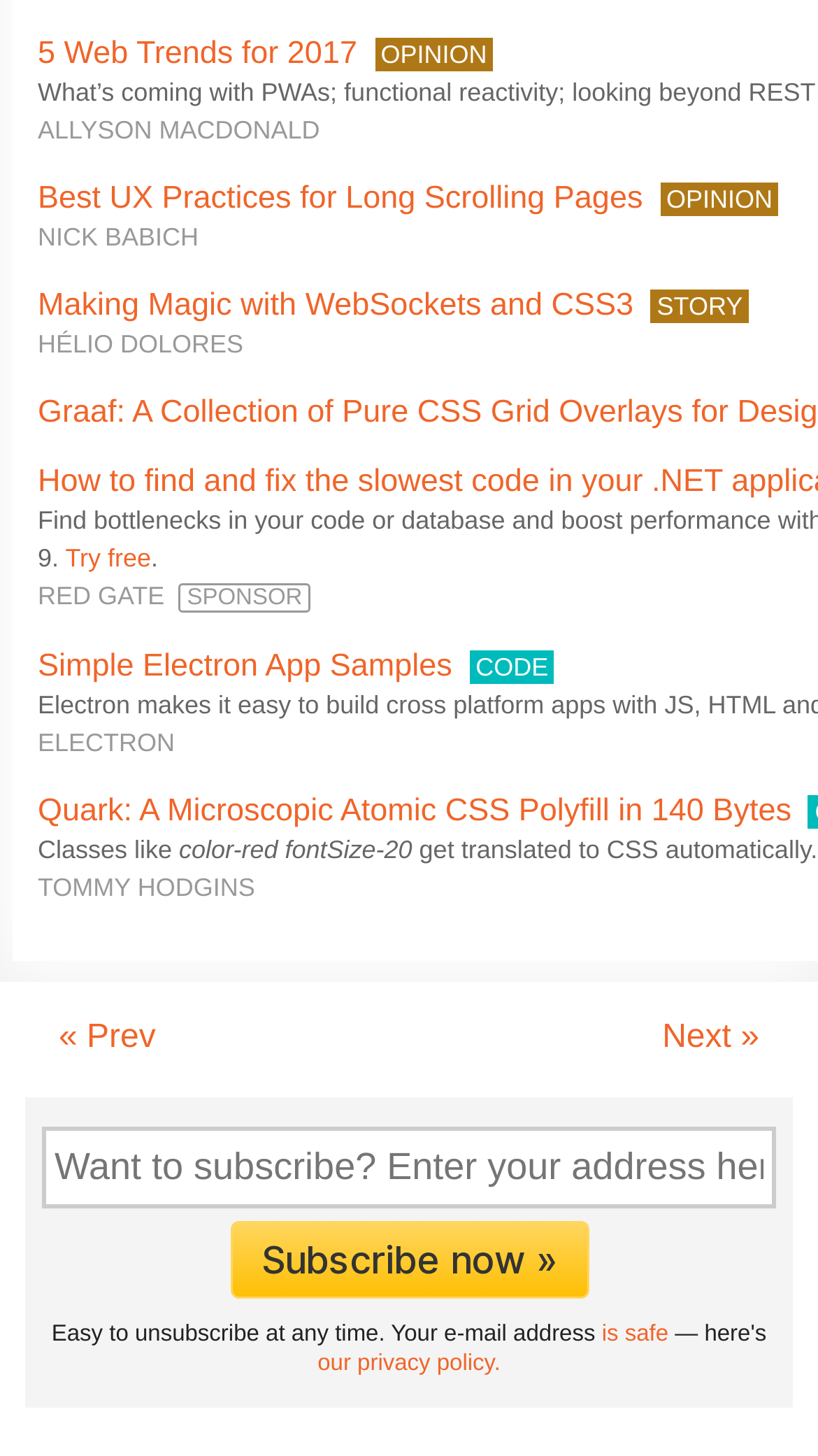Identify and provide the bounding box for the element described by: "Next »".

[0.643, 0.698, 0.928, 0.73]